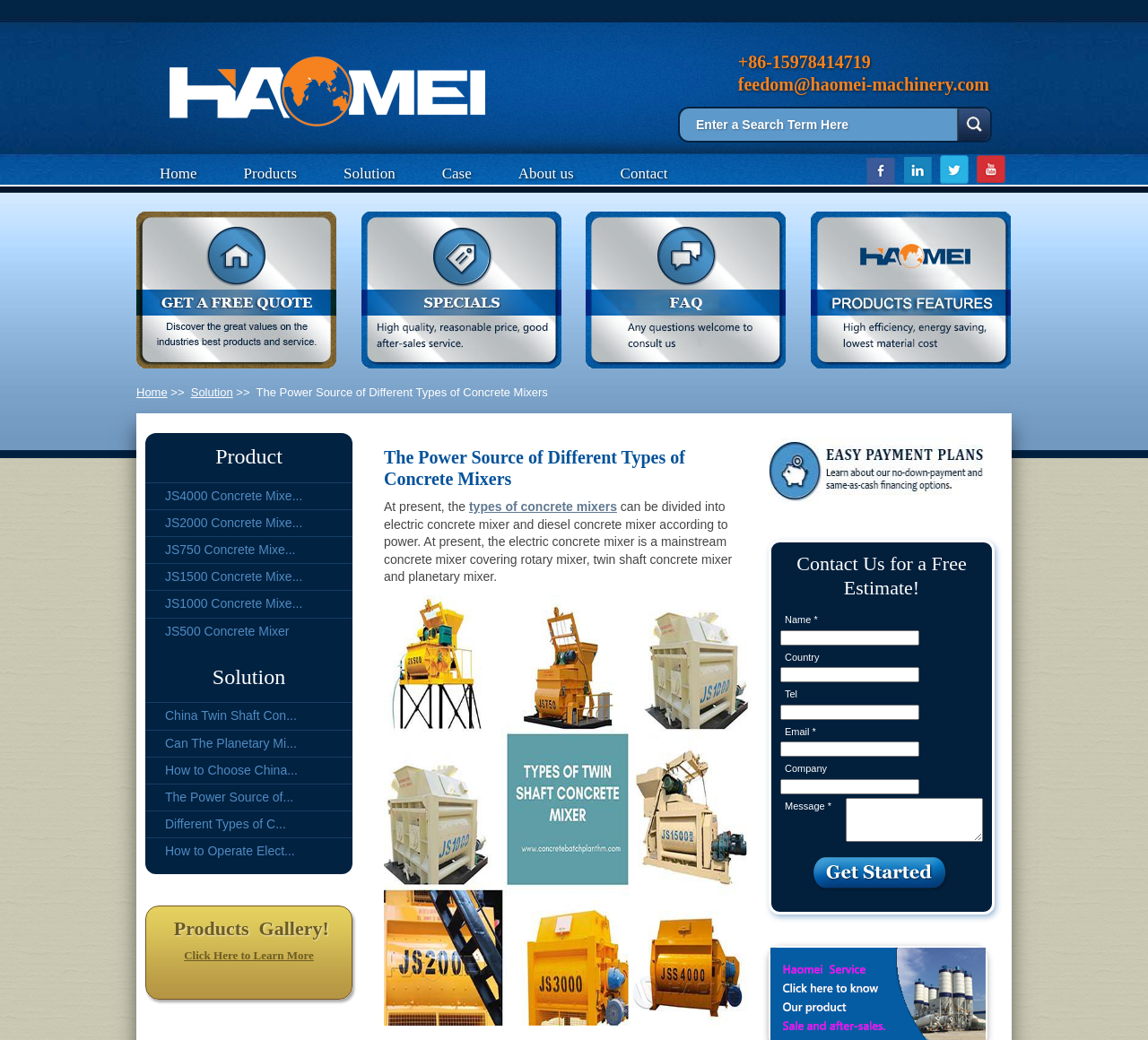Please provide the bounding box coordinates for the element that needs to be clicked to perform the instruction: "Click on the 360 Investors button". The coordinates must consist of four float numbers between 0 and 1, formatted as [left, top, right, bottom].

None